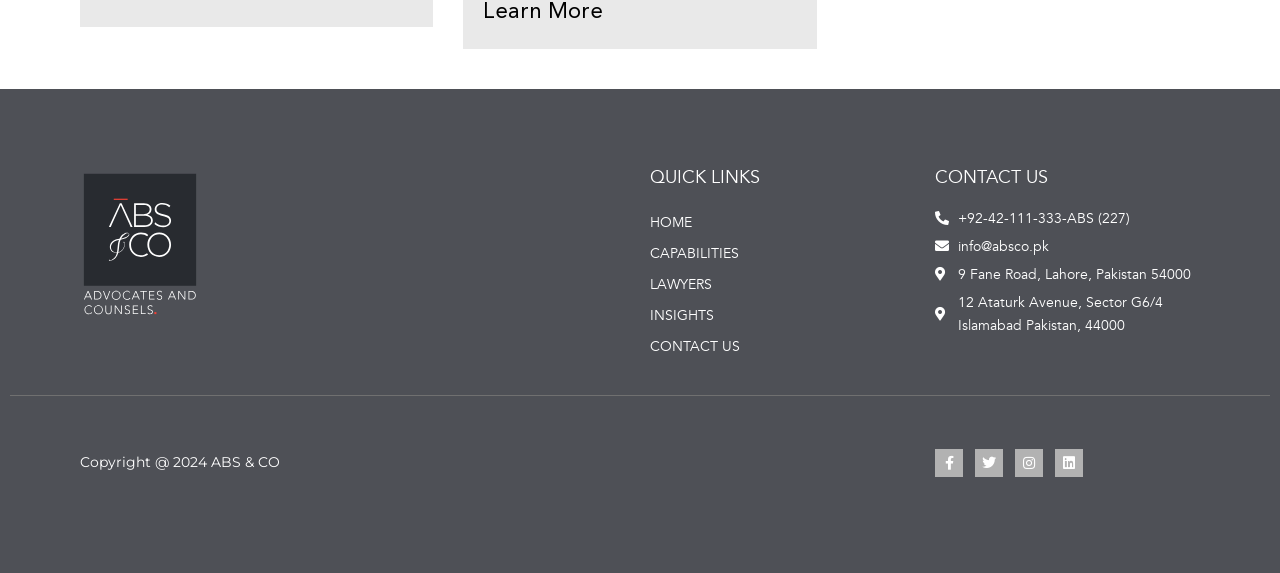Determine the bounding box coordinates of the region I should click to achieve the following instruction: "View ABS & CO's Facebook page". Ensure the bounding box coordinates are four float numbers between 0 and 1, i.e., [left, top, right, bottom].

[0.73, 0.783, 0.752, 0.832]